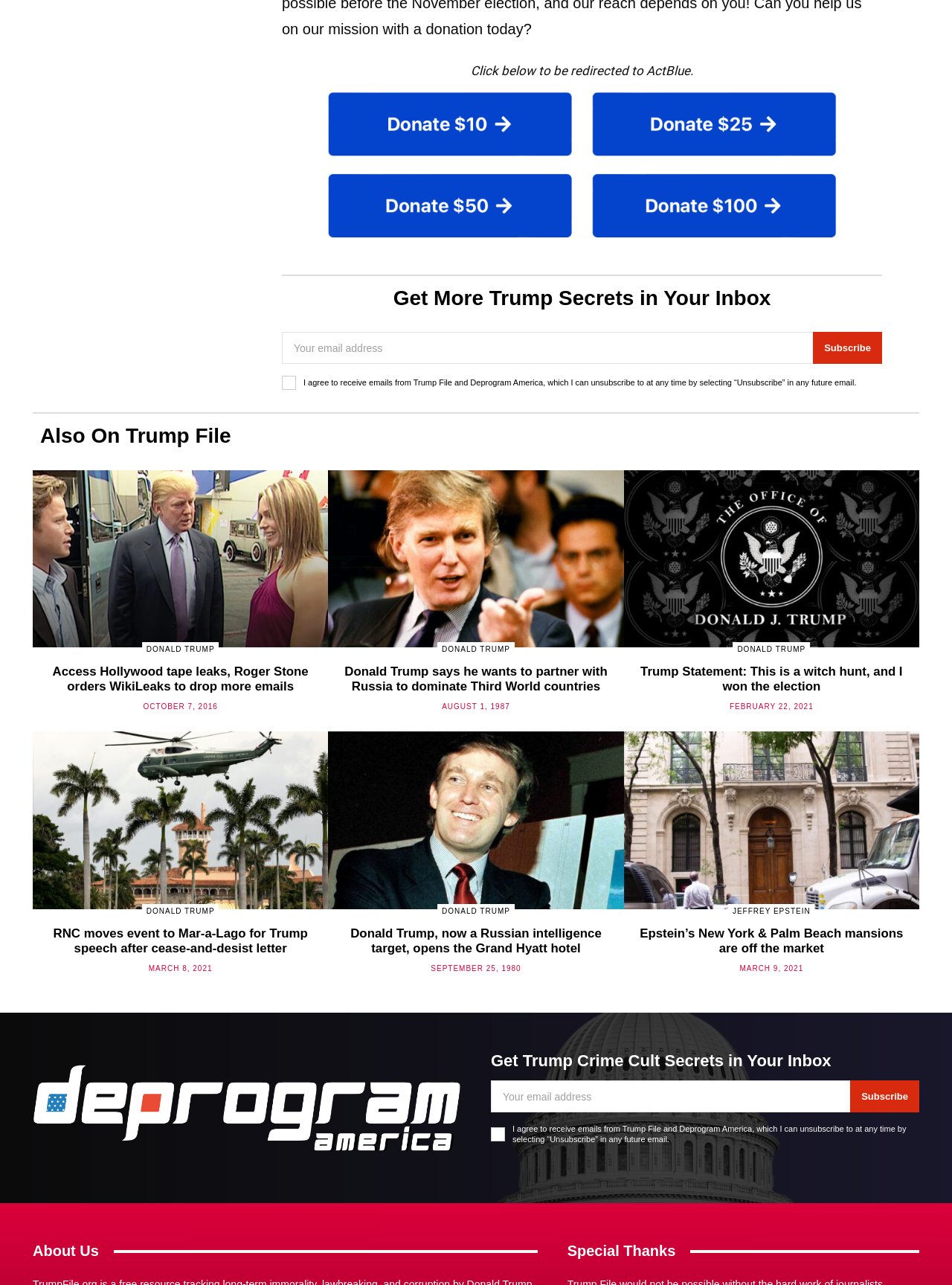Carefully examine the image and provide an in-depth answer to the question: How many sections are there on the webpage?

There are multiple sections on the webpage, including a section for newsletter subscription, a section titled 'Also On Trump File', and a section with links to various articles, as well as a footer section with additional links and information.